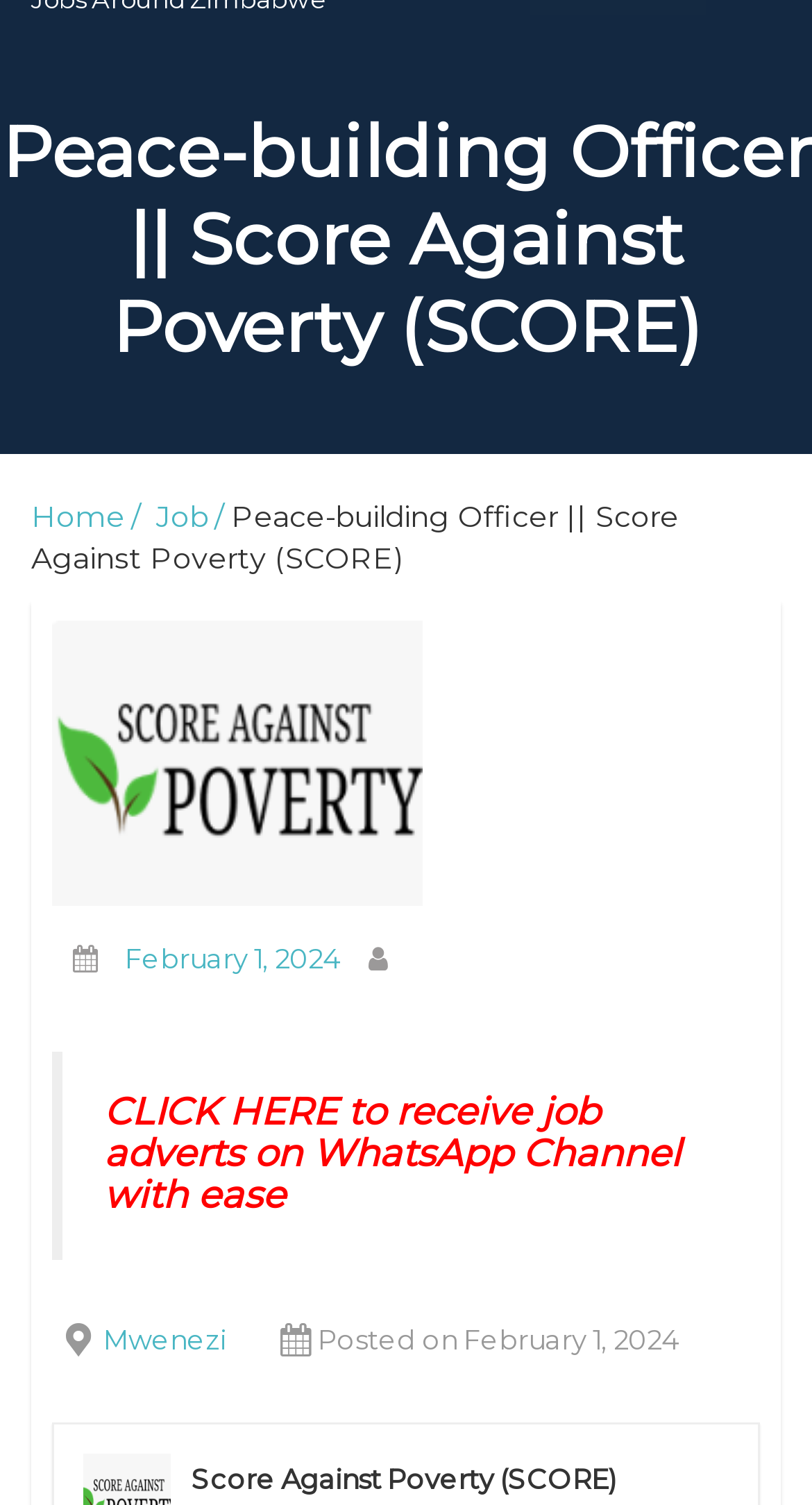Extract the bounding box coordinates for the UI element described by the text: "CONTACT US". The coordinates should be in the form of [left, top, right, bottom] with values between 0 and 1.

None